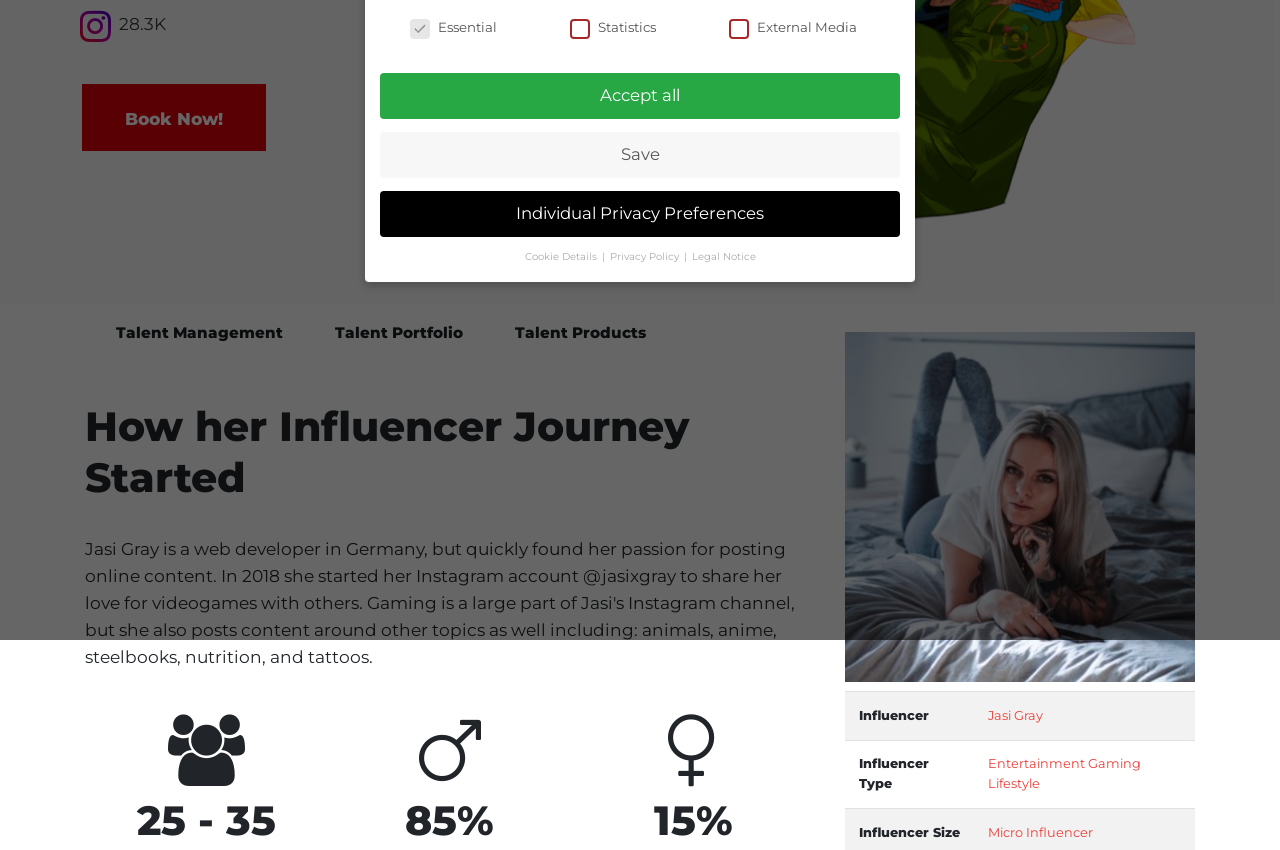Given the description of a UI element: "Save", identify the bounding box coordinates of the matching element in the webpage screenshot.

[0.297, 0.155, 0.703, 0.209]